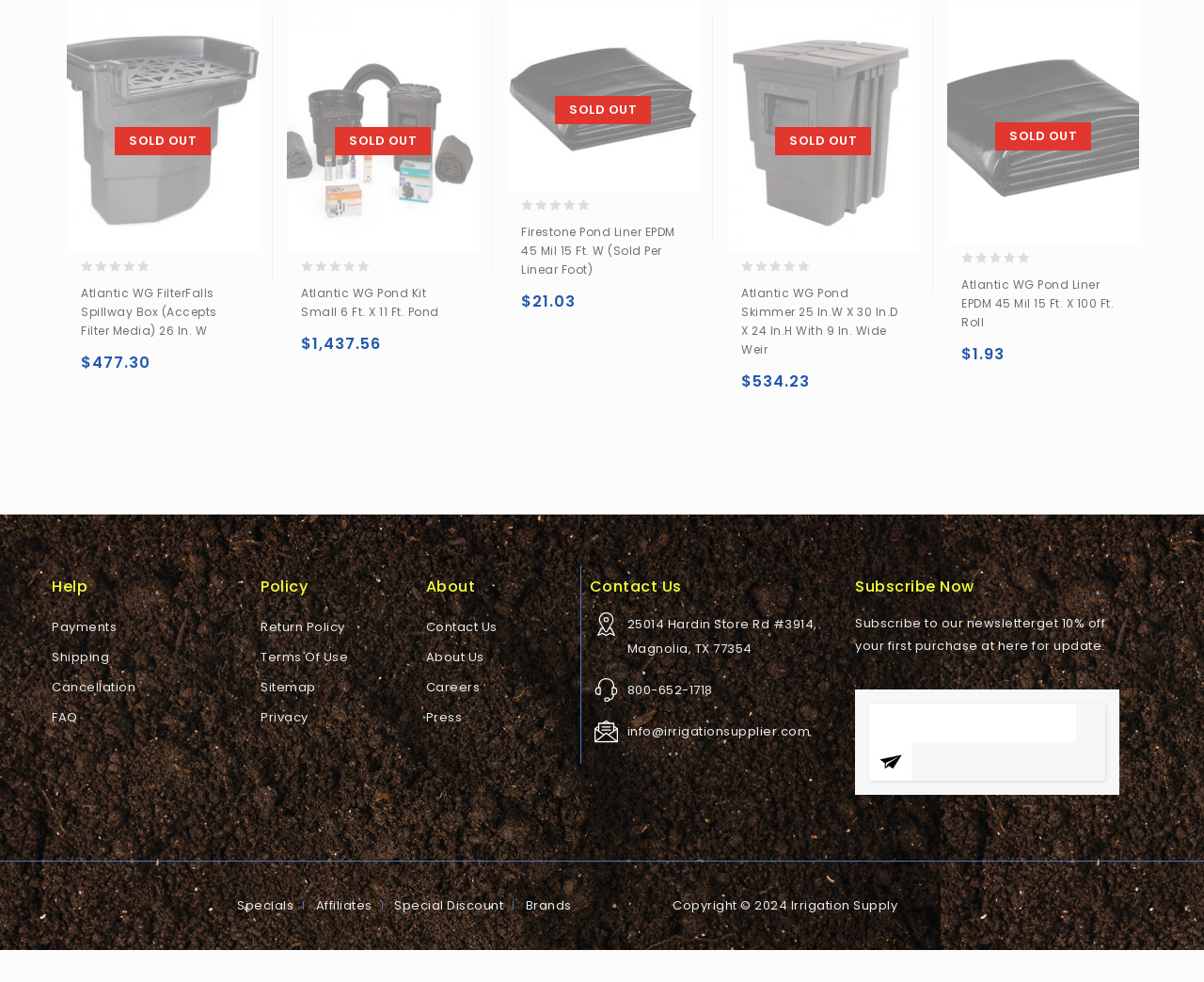Identify the bounding box for the UI element that is described as follows: "name="ne"".

[0.722, 0.717, 0.894, 0.756]